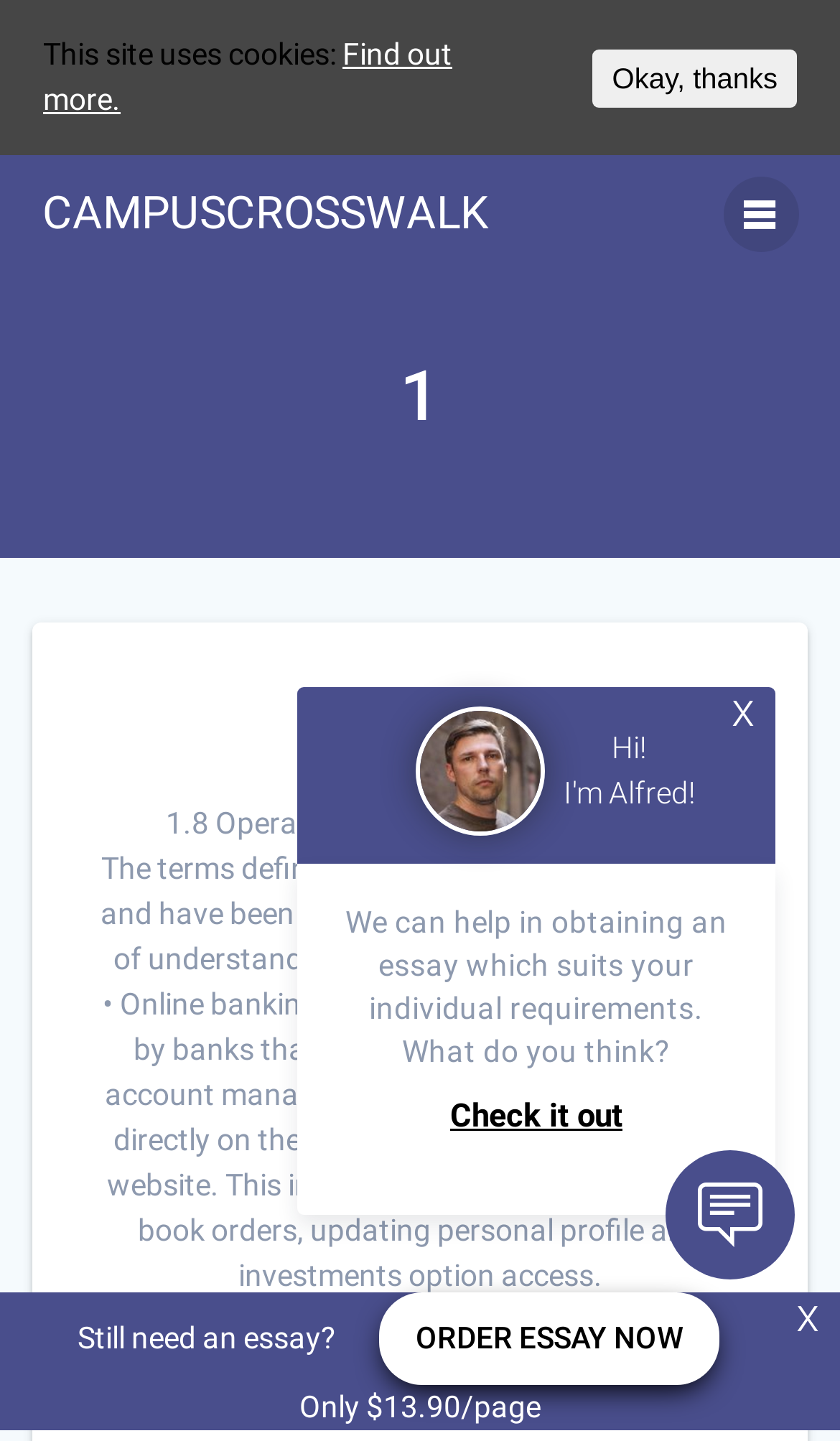Answer briefly with one word or phrase:
What is the purpose of the 'Check it out' link?

To explore essay options